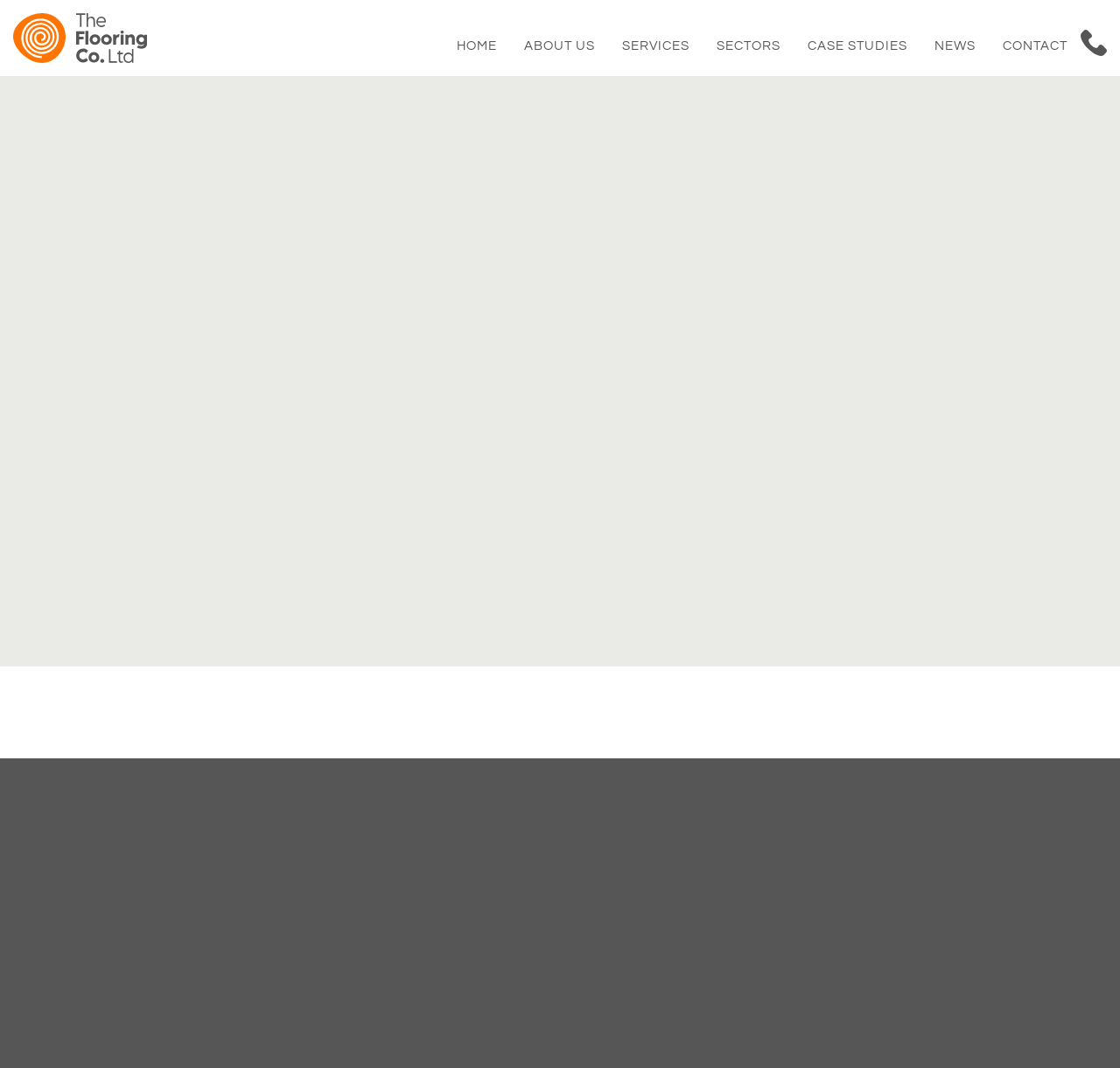Give a short answer to this question using one word or a phrase:
What is the name of the company?

The Flooring Co